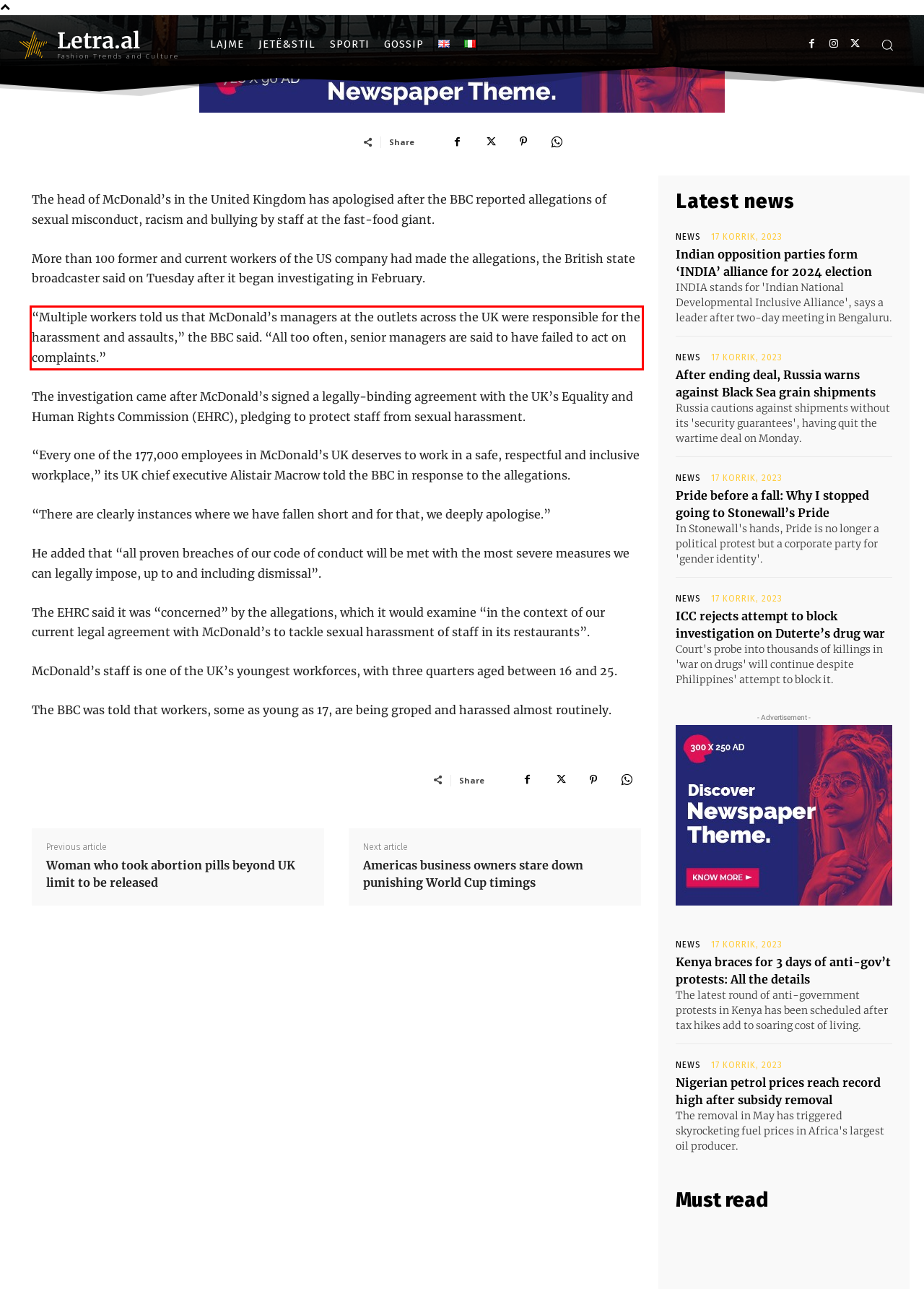Examine the screenshot of the webpage, locate the red bounding box, and perform OCR to extract the text contained within it.

“Multiple workers told us that McDonald’s managers at the outlets across the UK were responsible for the harassment and assaults,” the BBC said. “All too often, senior managers are said to have failed to act on complaints.”